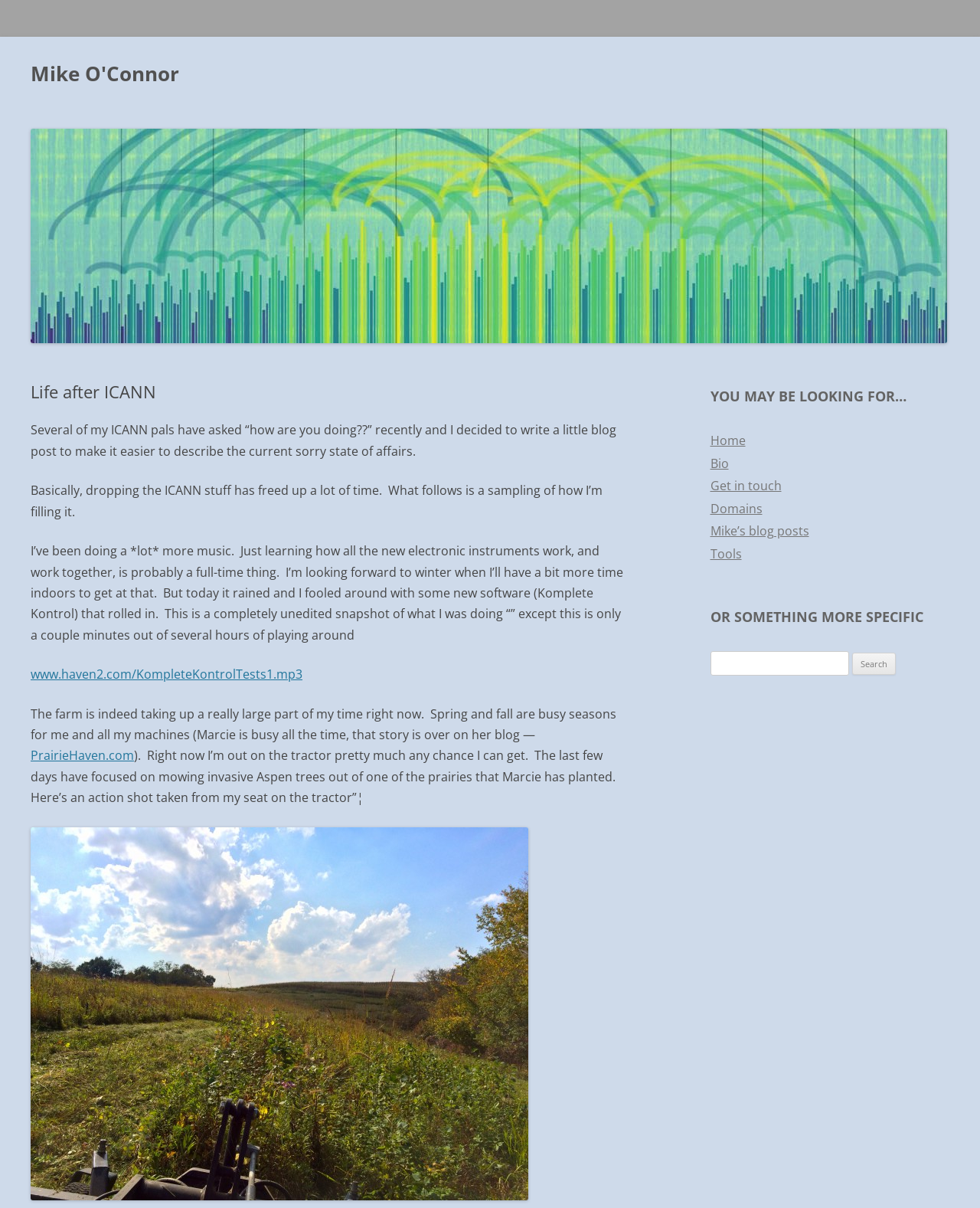Identify the bounding box coordinates of the section that should be clicked to achieve the task described: "Get in touch with Mike O'Connor".

[0.725, 0.395, 0.797, 0.409]